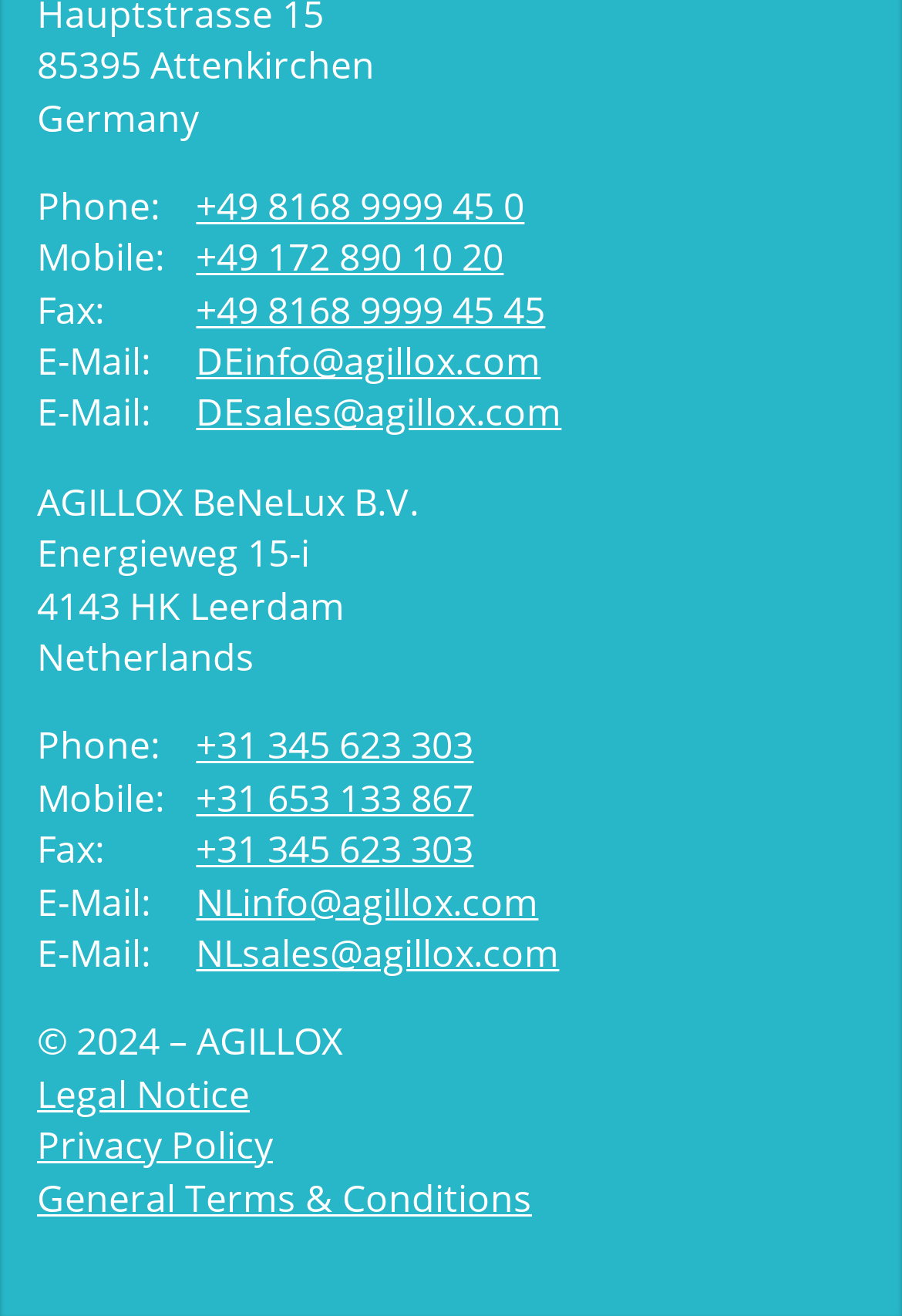Identify the bounding box coordinates for the UI element described as: "+49 172 890 10 20".

[0.217, 0.176, 0.558, 0.215]